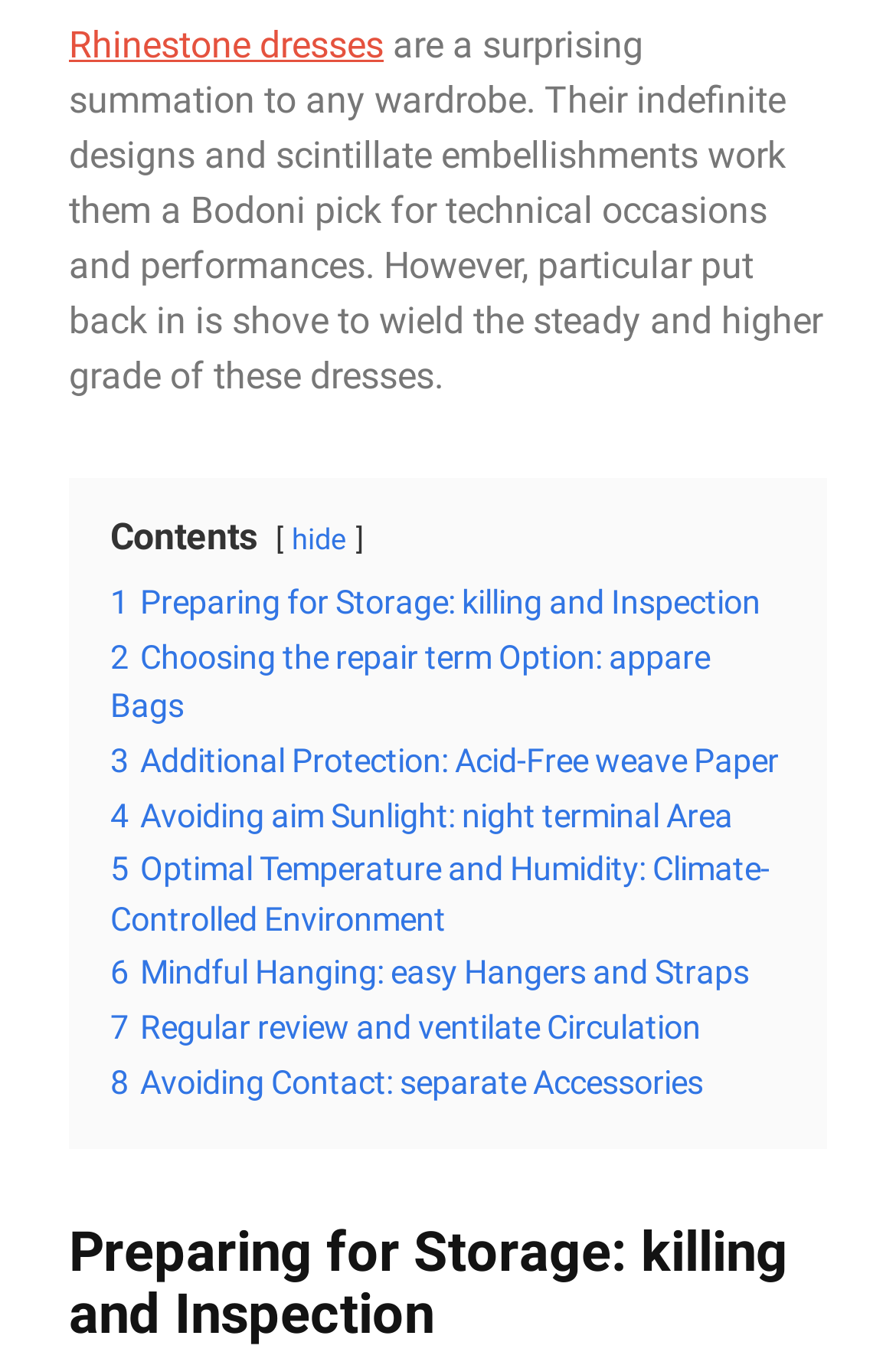What is the topic of the first storage tip?
Give a thorough and detailed response to the question.

The first storage tip is about 'Preparing for Storage: killing and Inspection', which is mentioned in the link with the same title, and also has a corresponding heading element with the same title.